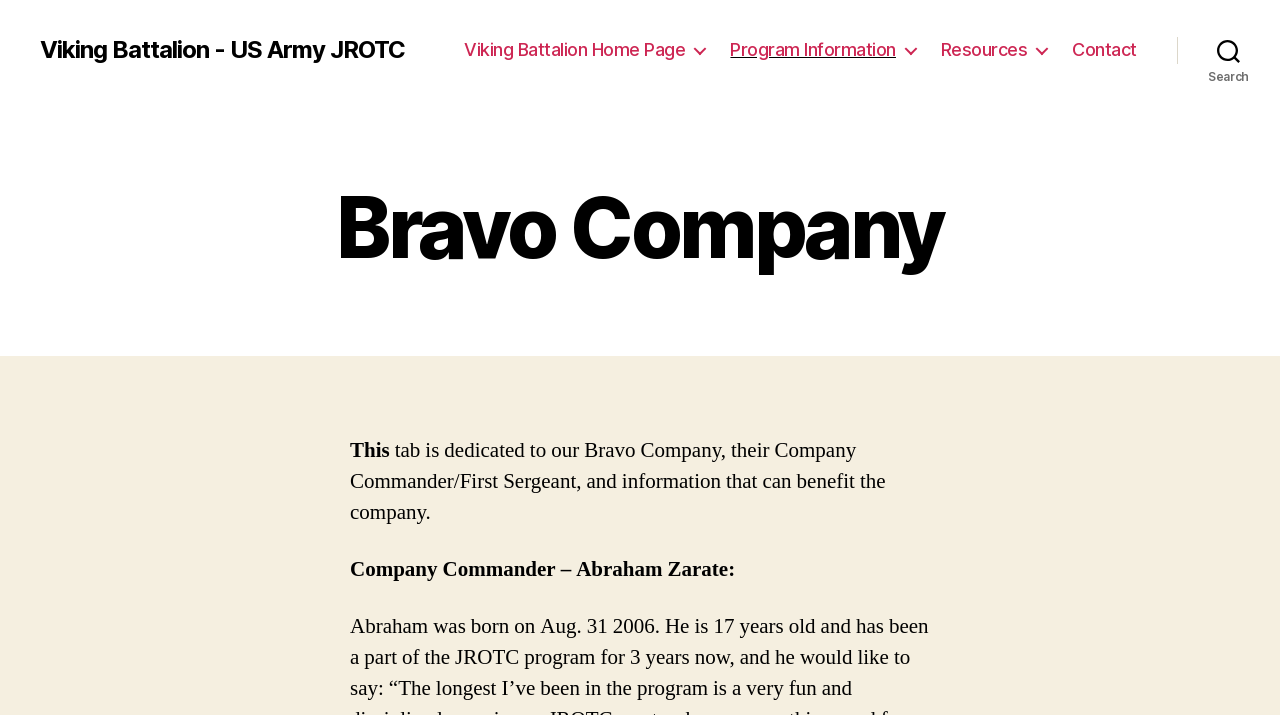Please provide a comprehensive answer to the question based on the screenshot: Who is the Company Commander?

The Company Commander's name can be found in the static text element, which states that 'Company Commander – Abraham Zarate'.